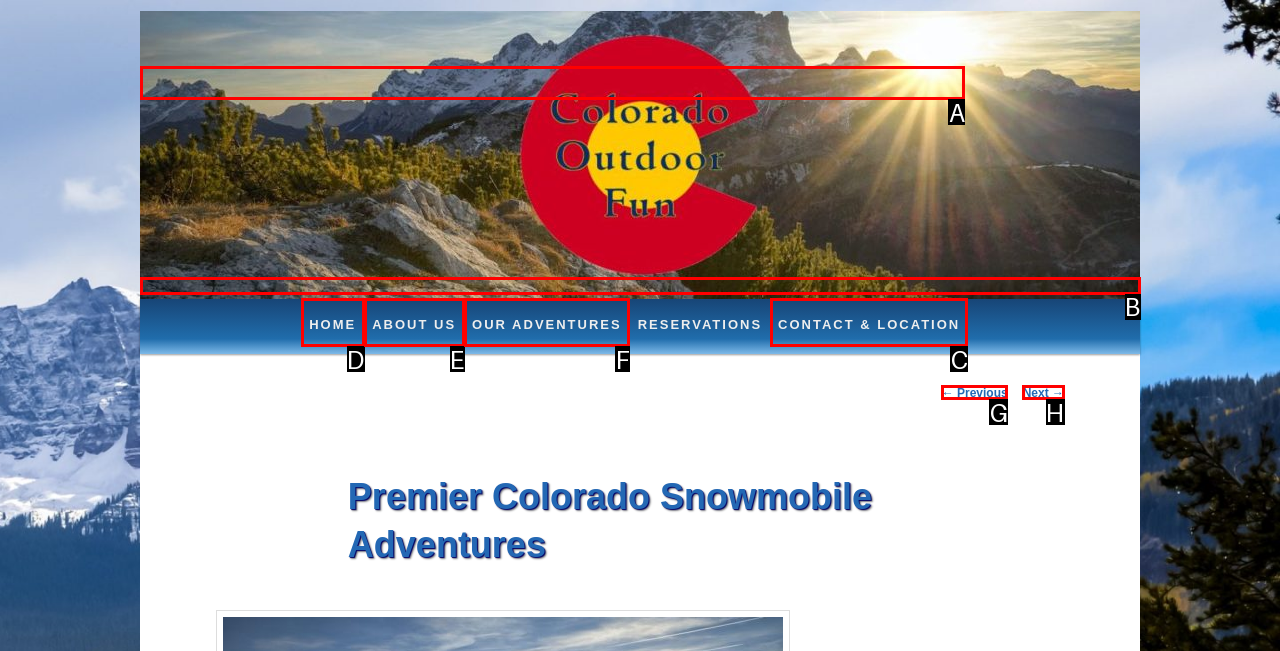Select the appropriate bounding box to fulfill the task: Navigate to CONTACT & LOCATION Respond with the corresponding letter from the choices provided.

C